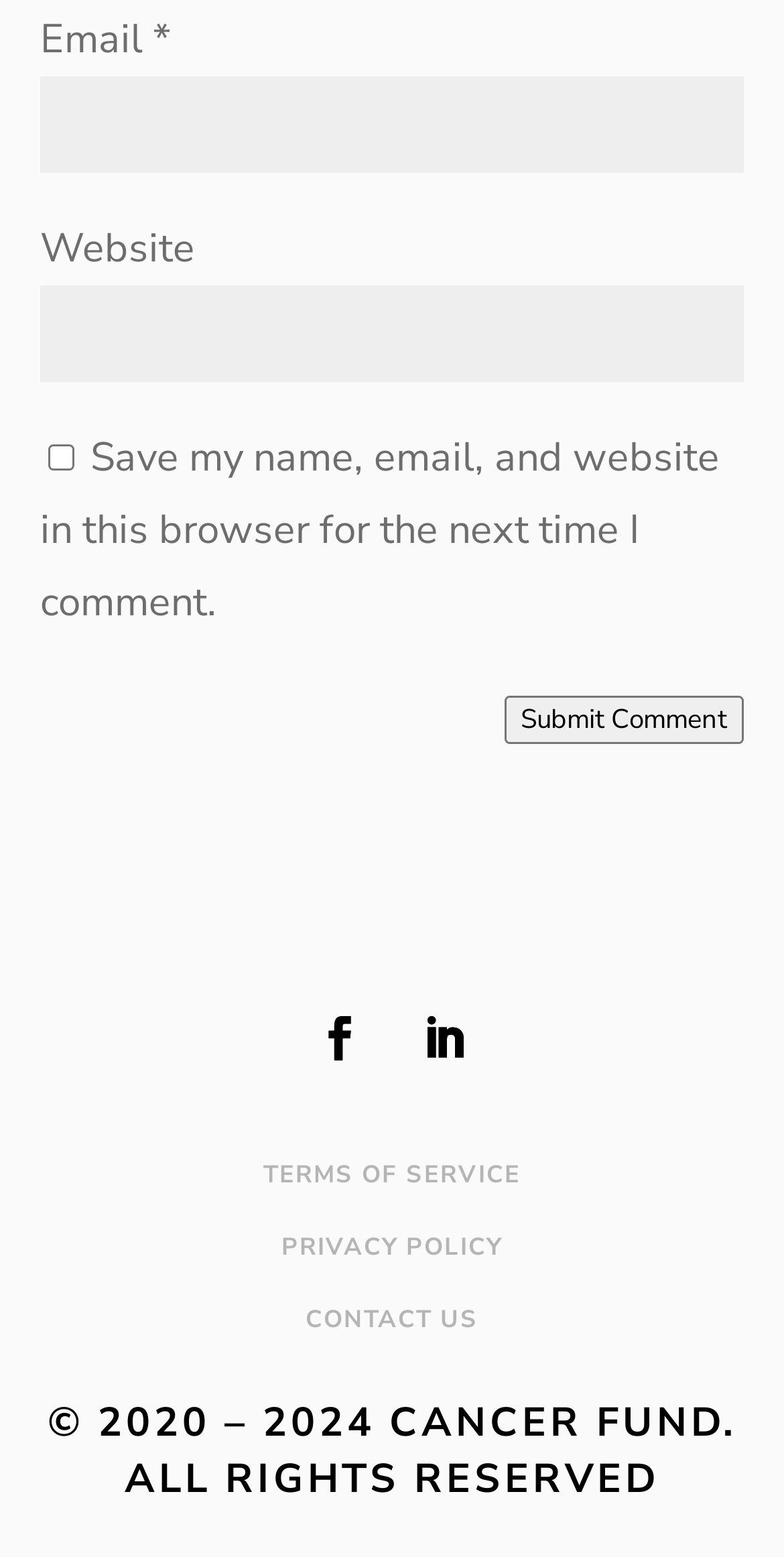Bounding box coordinates are specified in the format (top-left x, top-left y, bottom-right x, bottom-right y). All values are floating point numbers bounded between 0 and 1. Please provide the bounding box coordinate of the region this sentence describes: Follow

[0.377, 0.637, 0.49, 0.694]